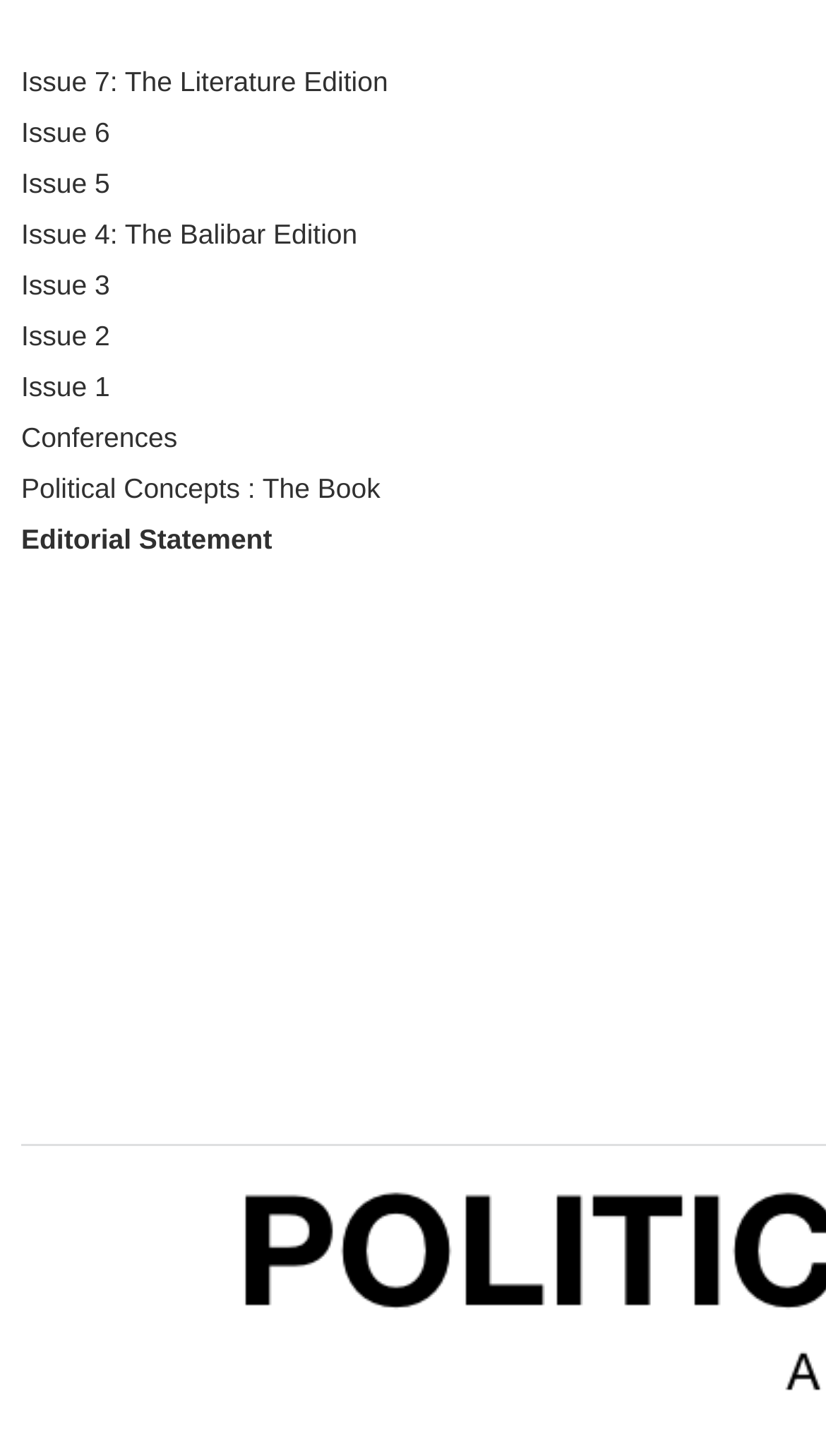Please provide the bounding box coordinates in the format (top-left x, top-left y, bottom-right x, bottom-right y). Remember, all values are floating point numbers between 0 and 1. What is the bounding box coordinate of the region described as: SuperbThemes

None